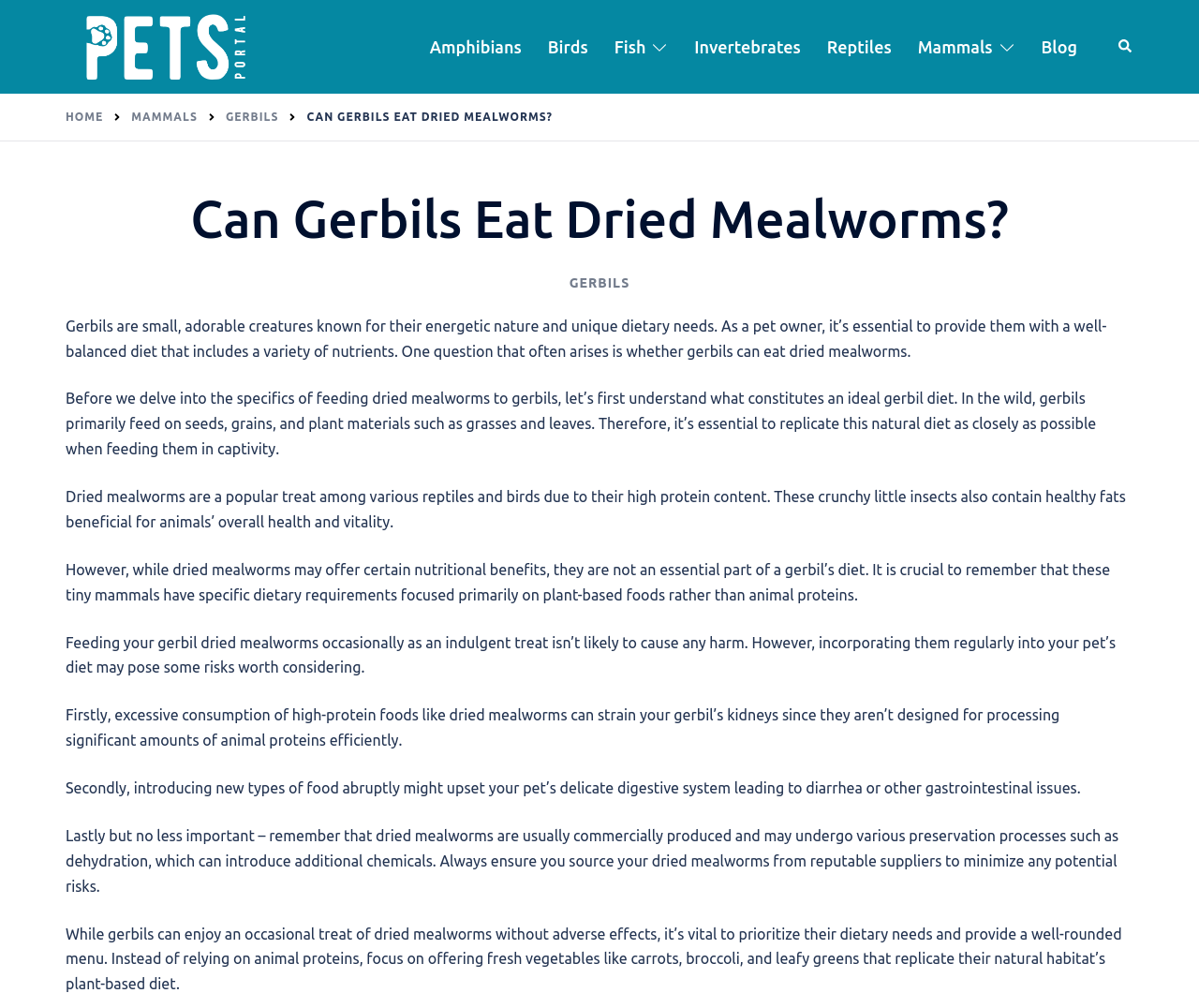Please indicate the bounding box coordinates of the element's region to be clicked to achieve the instruction: "Visit the 'Blog' section". Provide the coordinates as four float numbers between 0 and 1, i.e., [left, top, right, bottom].

[0.868, 0.032, 0.898, 0.061]